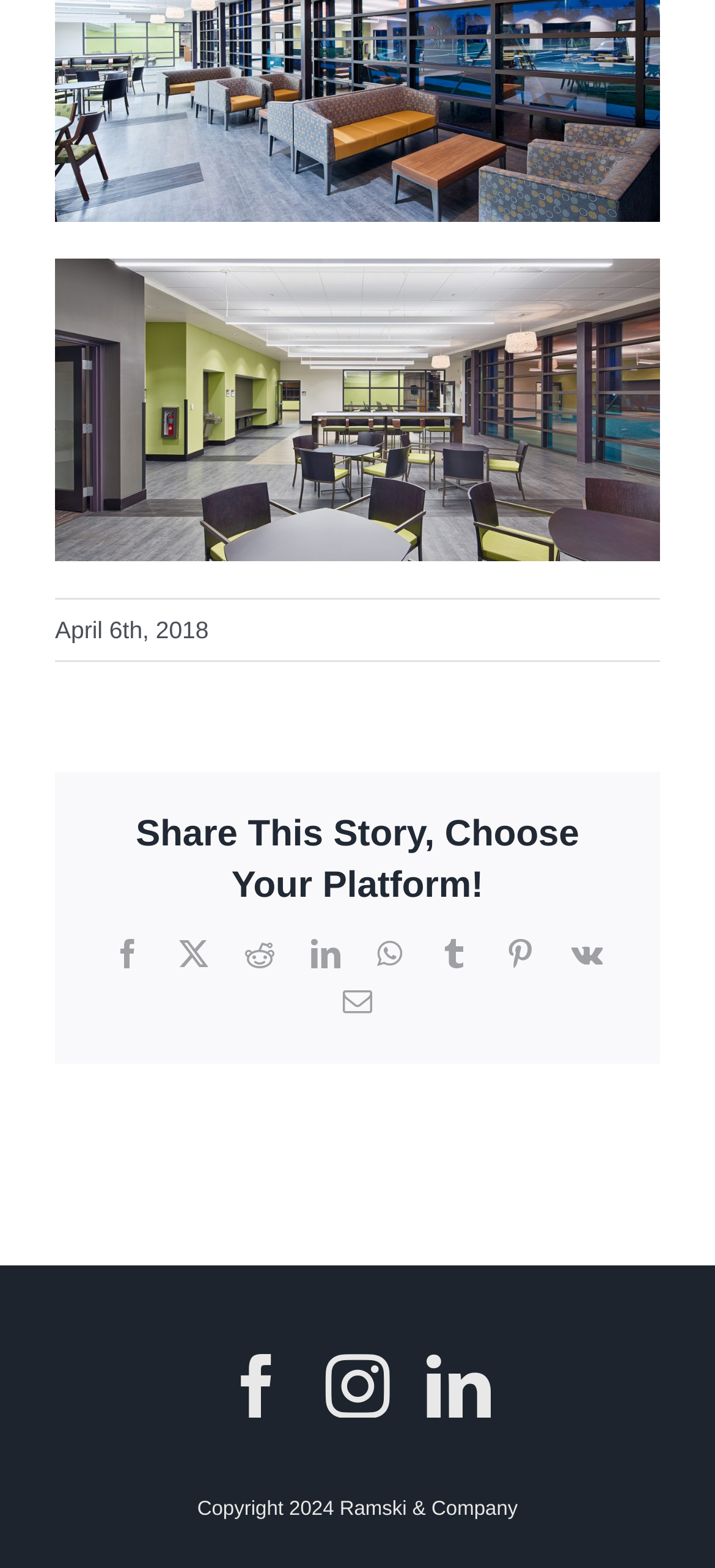What is the copyright year mentioned on the webpage?
Based on the visual details in the image, please answer the question thoroughly.

I found the copyright information at the bottom of the webpage, which is indicated by the StaticText element with bounding box coordinates [0.276, 0.955, 0.724, 0.969]. The copyright year mentioned is 2024, belonging to Ramski & Company.